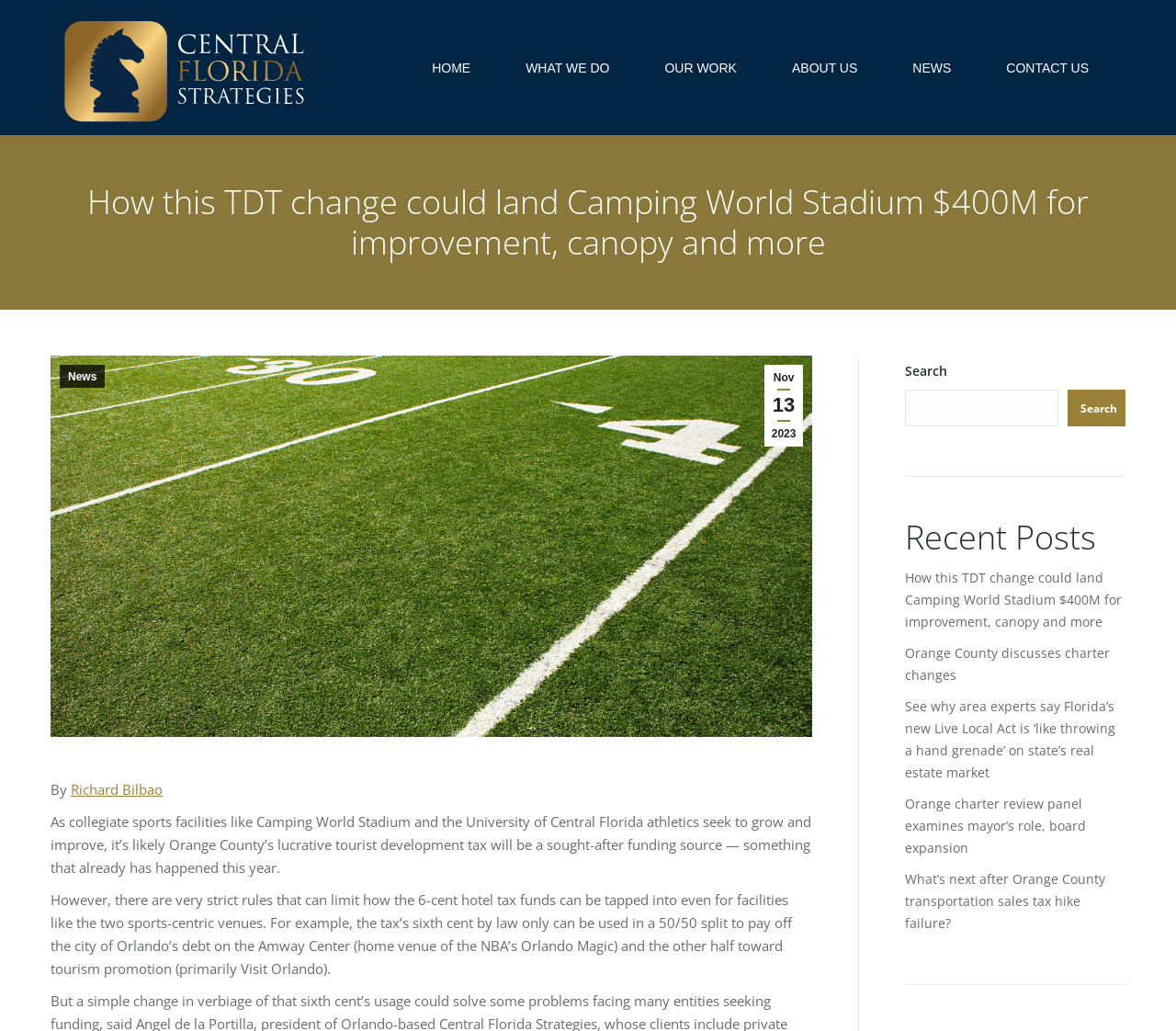Please identify the bounding box coordinates of the element I should click to complete this instruction: 'Search for something'. The coordinates should be given as four float numbers between 0 and 1, like this: [left, top, right, bottom].

[0.77, 0.378, 0.9, 0.414]